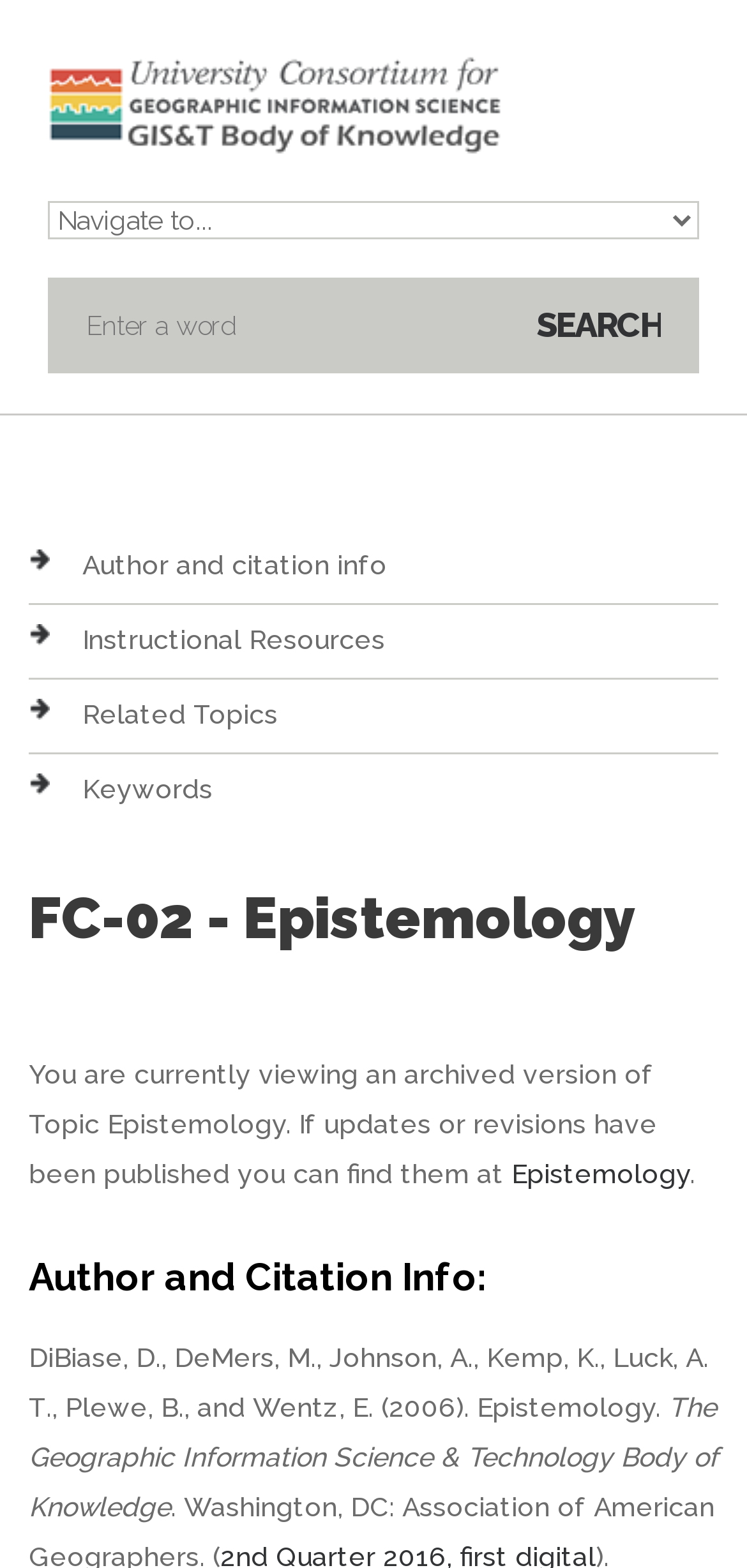Respond with a single word or phrase to the following question: How many search boxes are there on the webpage?

1